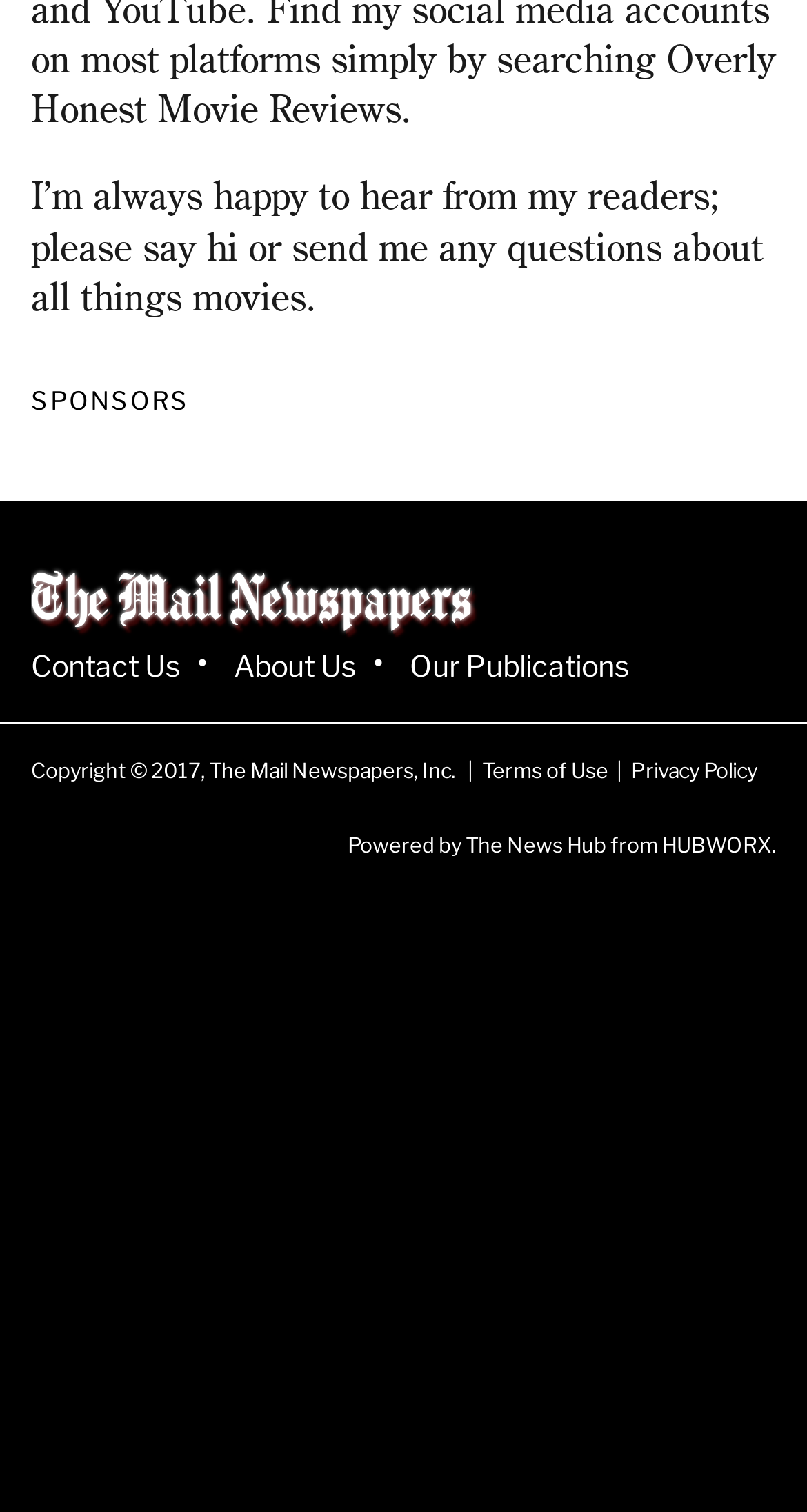Pinpoint the bounding box coordinates of the clickable area necessary to execute the following instruction: "Check the terms of use". The coordinates should be given as four float numbers between 0 and 1, namely [left, top, right, bottom].

[0.597, 0.501, 0.754, 0.517]